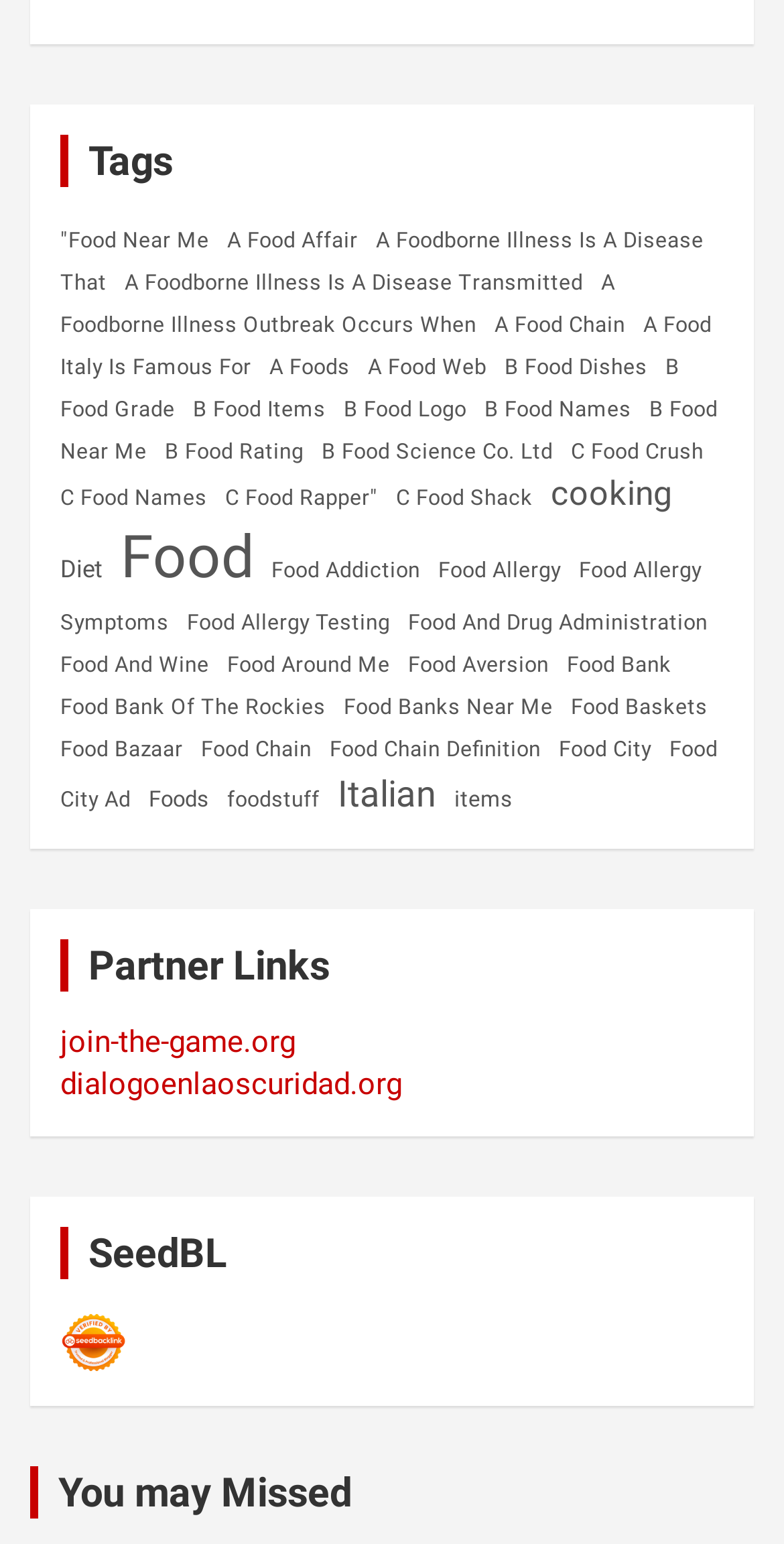Analyze the image and give a detailed response to the question:
What is the purpose of the 'You may Missed' section?

The 'You may Missed' section contains a link, implying that it is used to highlight important or relevant content that users may have missed or overlooked.